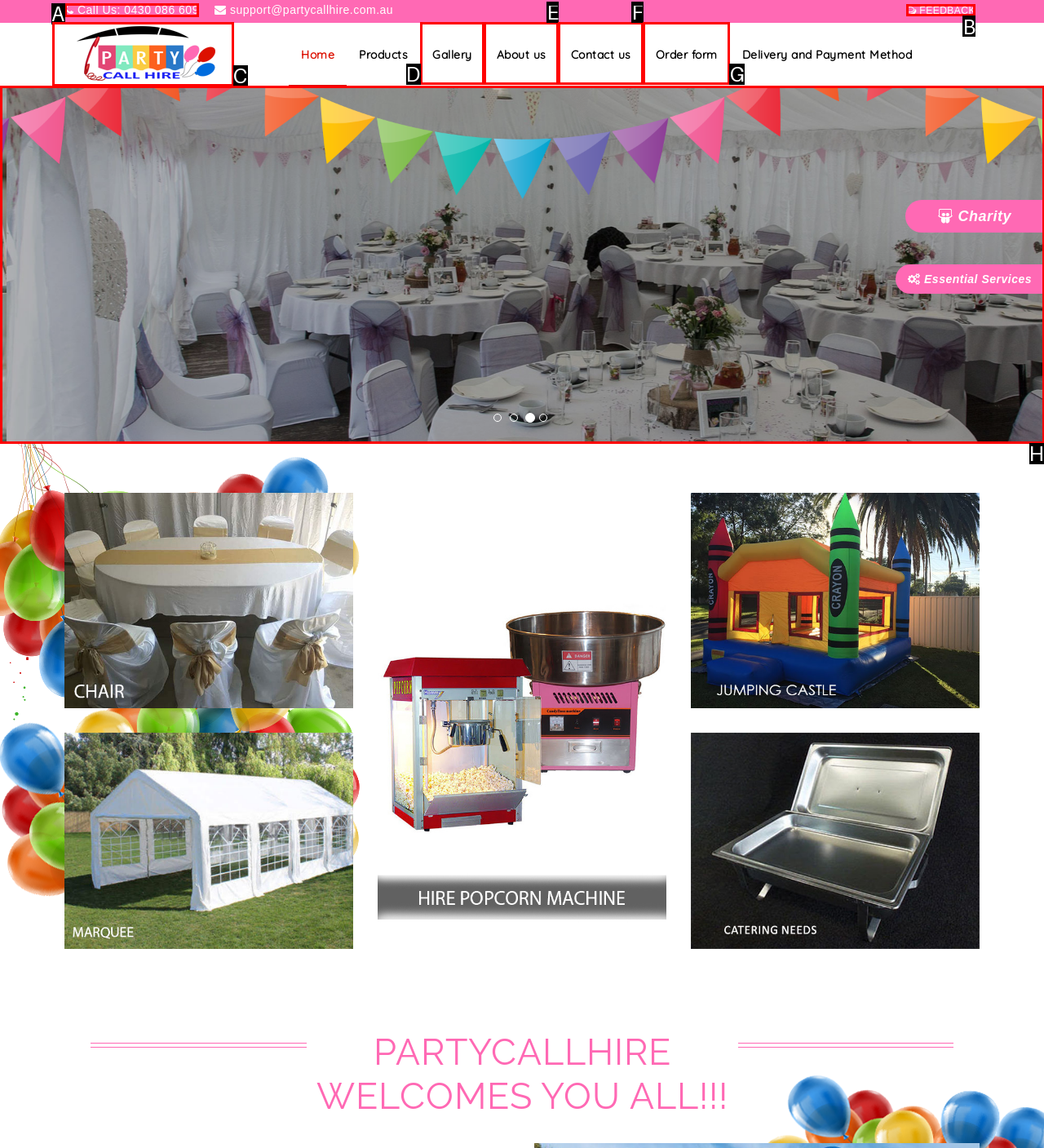For the task: Check the FEEDBACK page, identify the HTML element to click.
Provide the letter corresponding to the right choice from the given options.

B